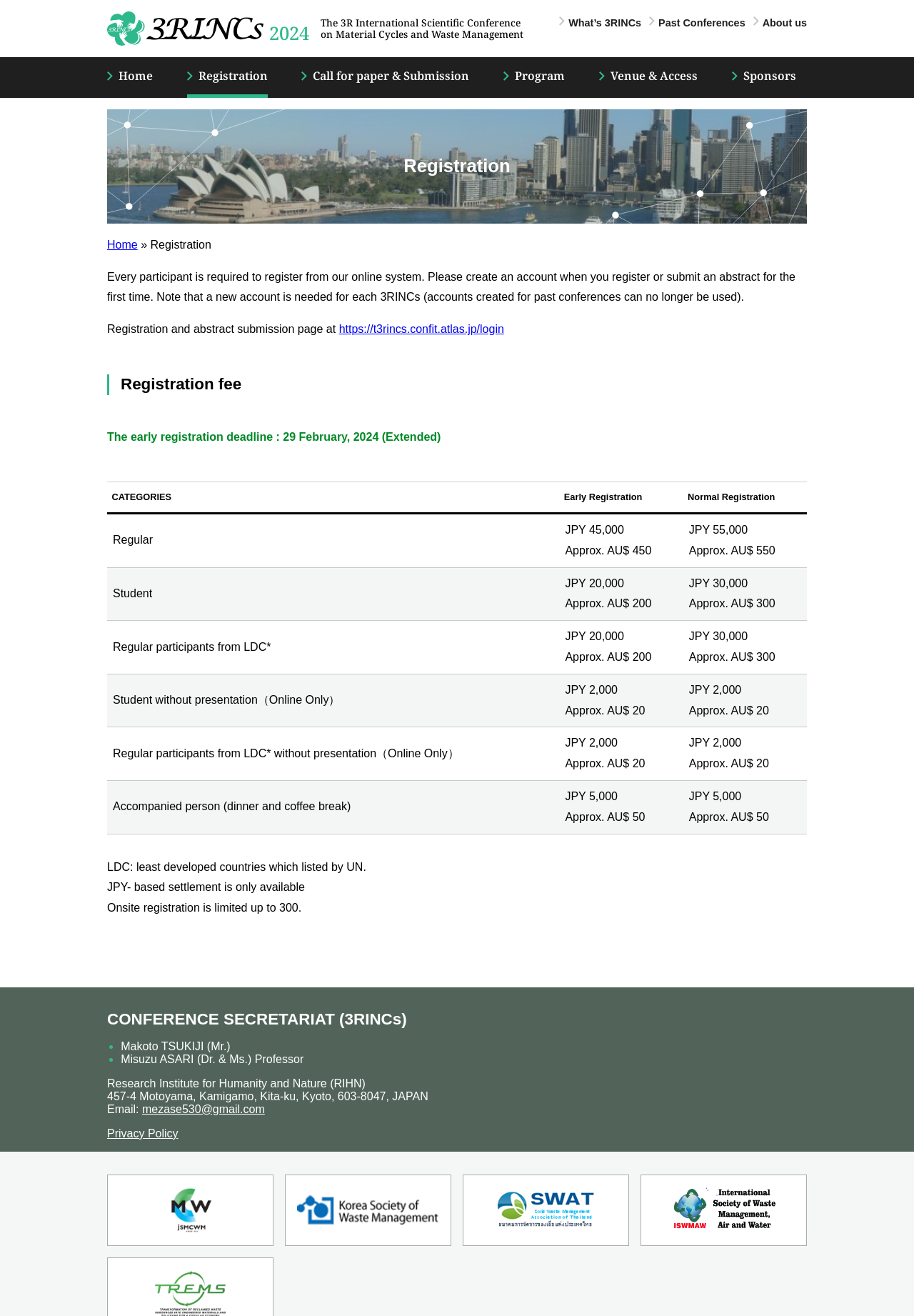Describe all significant elements and features of the webpage.

The webpage is about the registration process for the 3R International Scientific Conference on Material Cycles and Waste Management. At the top, there is a logo and a link to the conference's homepage. Below that, there is a brief introduction to the conference.

The main content of the page is divided into sections. The first section is about registration, which requires creating an account on the conference's online system. There is a link to the registration and abstract submission page.

The next section is about the registration fee, which has different rates for early and normal registration. There is a table that lists the categories, early registration fees, and normal registration fees. The categories include regular, student, regular participants from least developed countries, and student without presentation (online only).

Below the table, there are some notes about the registration fees, including the fact that onsite registration is limited to 300 people and that JPY-based settlement is only available.

The following section is about the conference secretariat, which lists the contact information of the conference organizers, including their names, titles, and affiliations.

At the bottom of the page, there are some additional links, including a link to the privacy policy and some social media links.

There are also some navigation links at the top of the page, which allow users to navigate to other sections of the website, such as the home page, call for papers, program, venue, and sponsors.